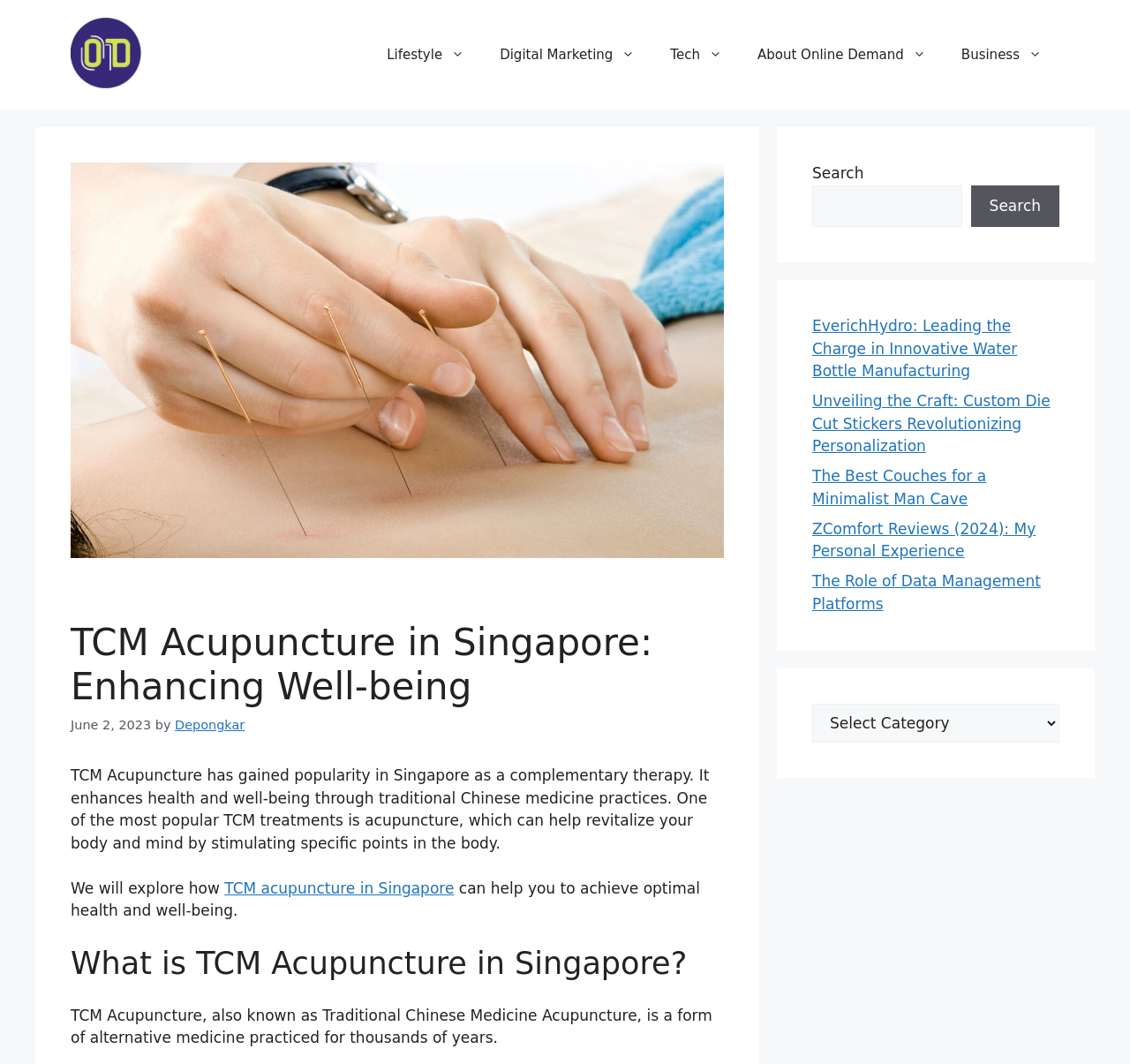Determine the main headline from the webpage and extract its text.

TCM Acupuncture in Singapore: Enhancing Well-being